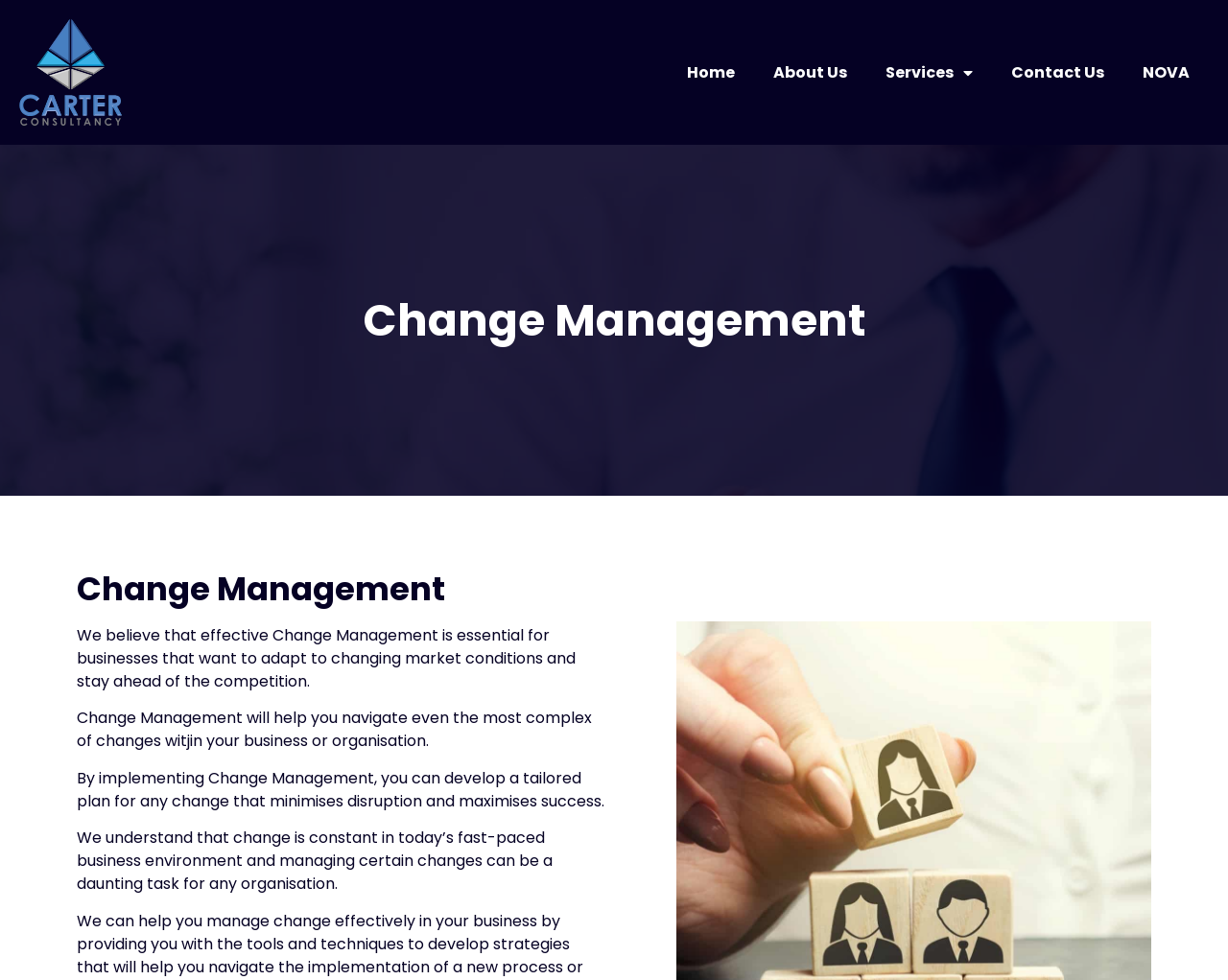What is the purpose of Change Management?
Please look at the screenshot and answer in one word or a short phrase.

To adapt to changing market conditions